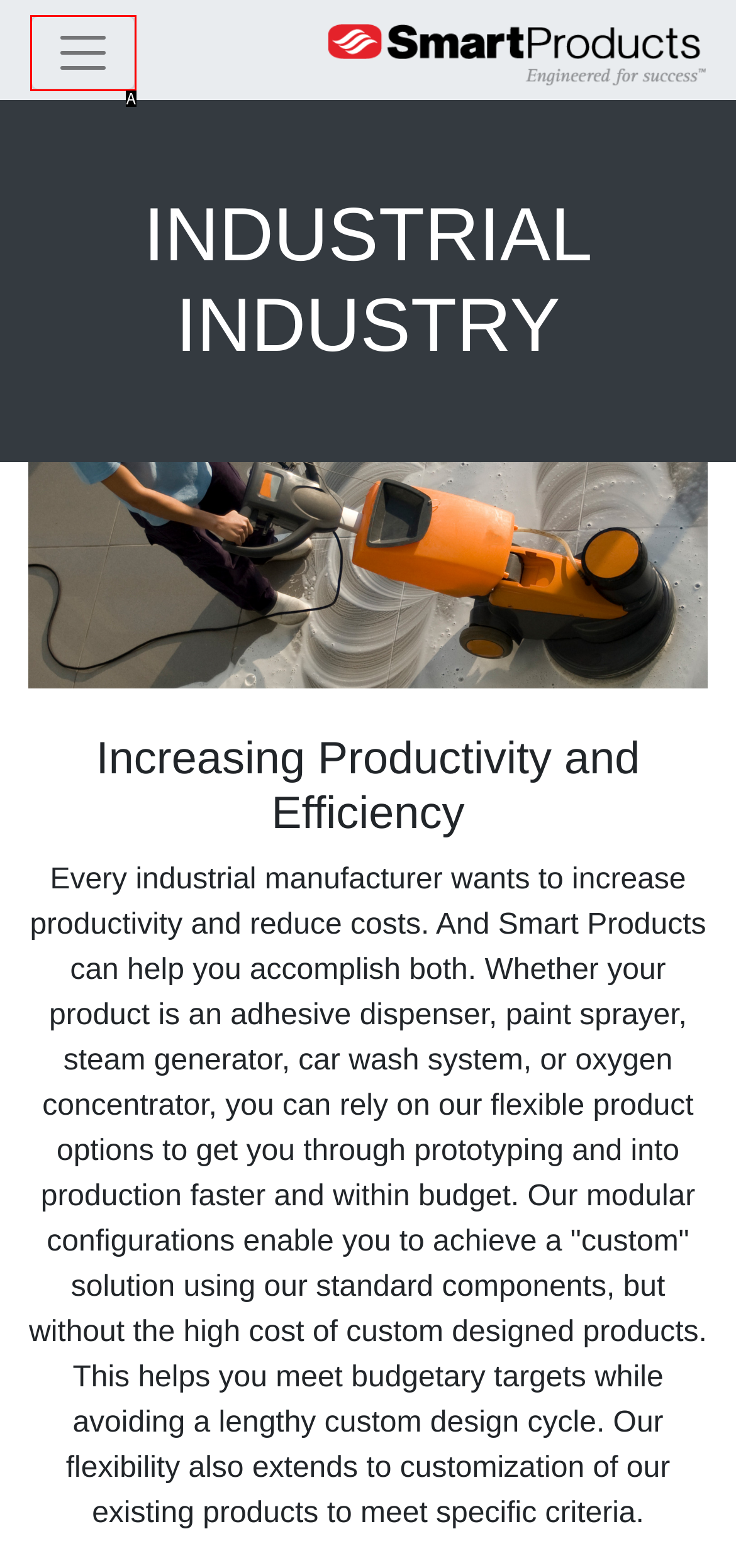Match the option to the description: aria-label="Toggle navigation"
State the letter of the correct option from the available choices.

A